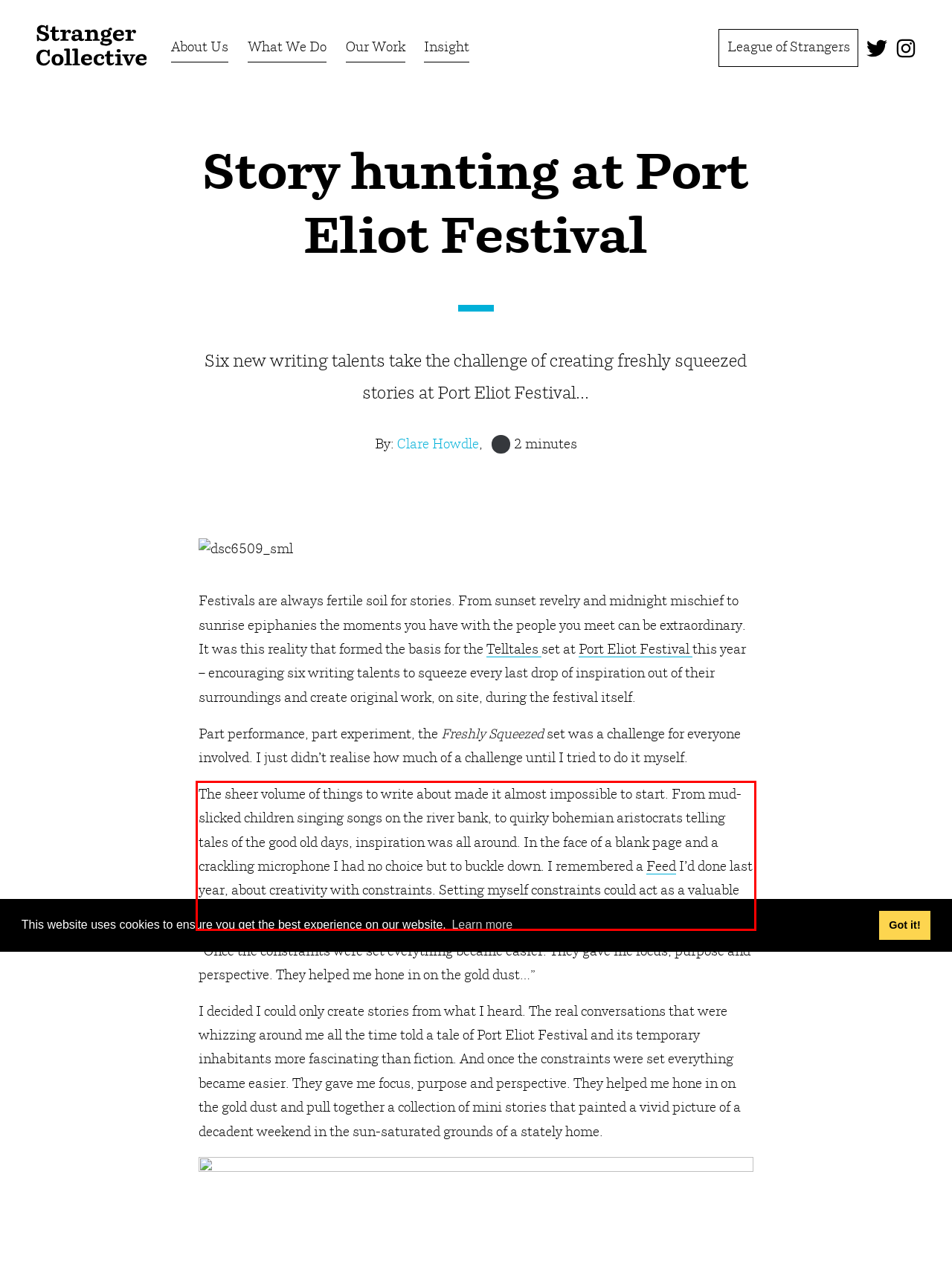Given a screenshot of a webpage containing a red bounding box, perform OCR on the text within this red bounding box and provide the text content.

The sheer volume of things to write about made it almost impossible to start. From mud-slicked children singing songs on the river bank, to quirky bohemian aristocrats telling tales of the good old days, inspiration was all around. In the face of a blank page and a crackling microphone I had no choice but to buckle down. I remembered a Feed I’d done last year, about creativity with constraints. Setting myself constraints could act as a valuable filter in these circumstances.